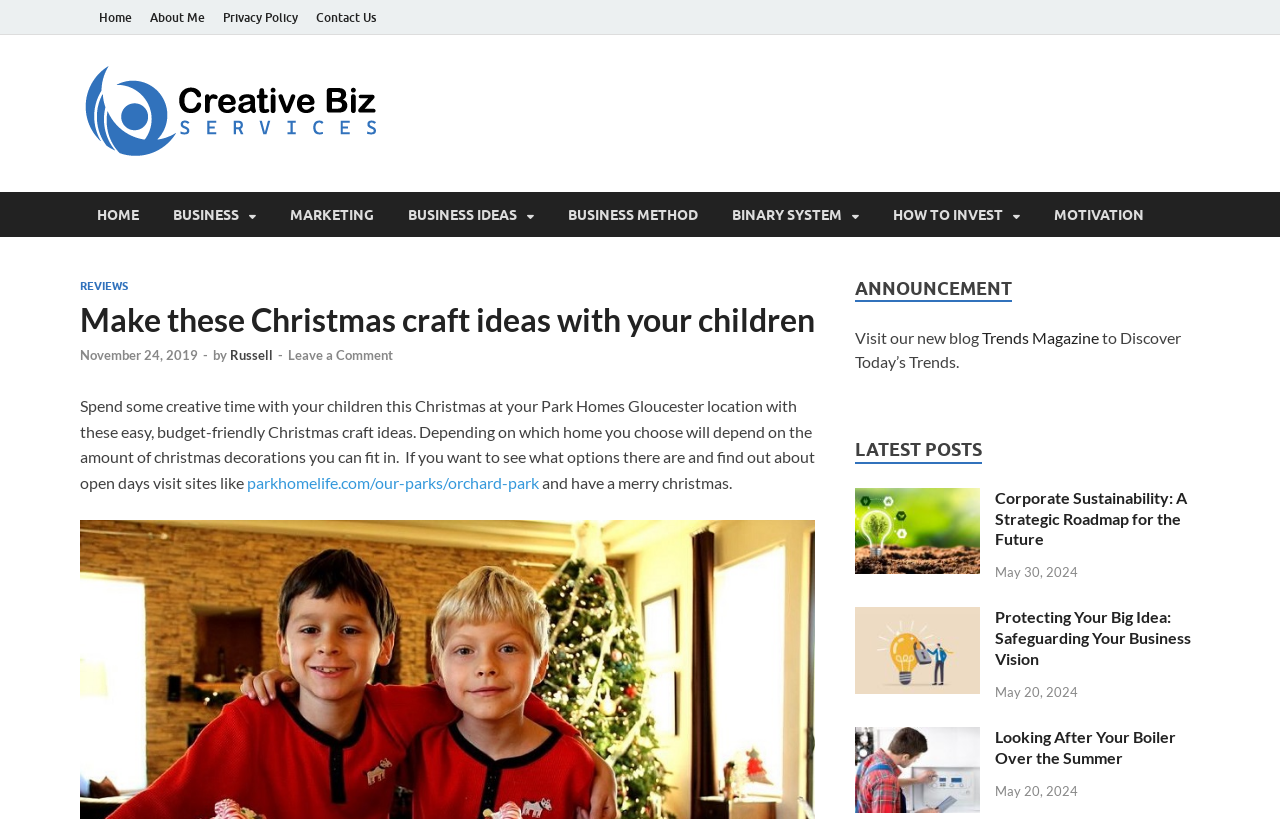Reply to the question with a brief word or phrase: What is the purpose of the links at the top of the webpage?

Navigation